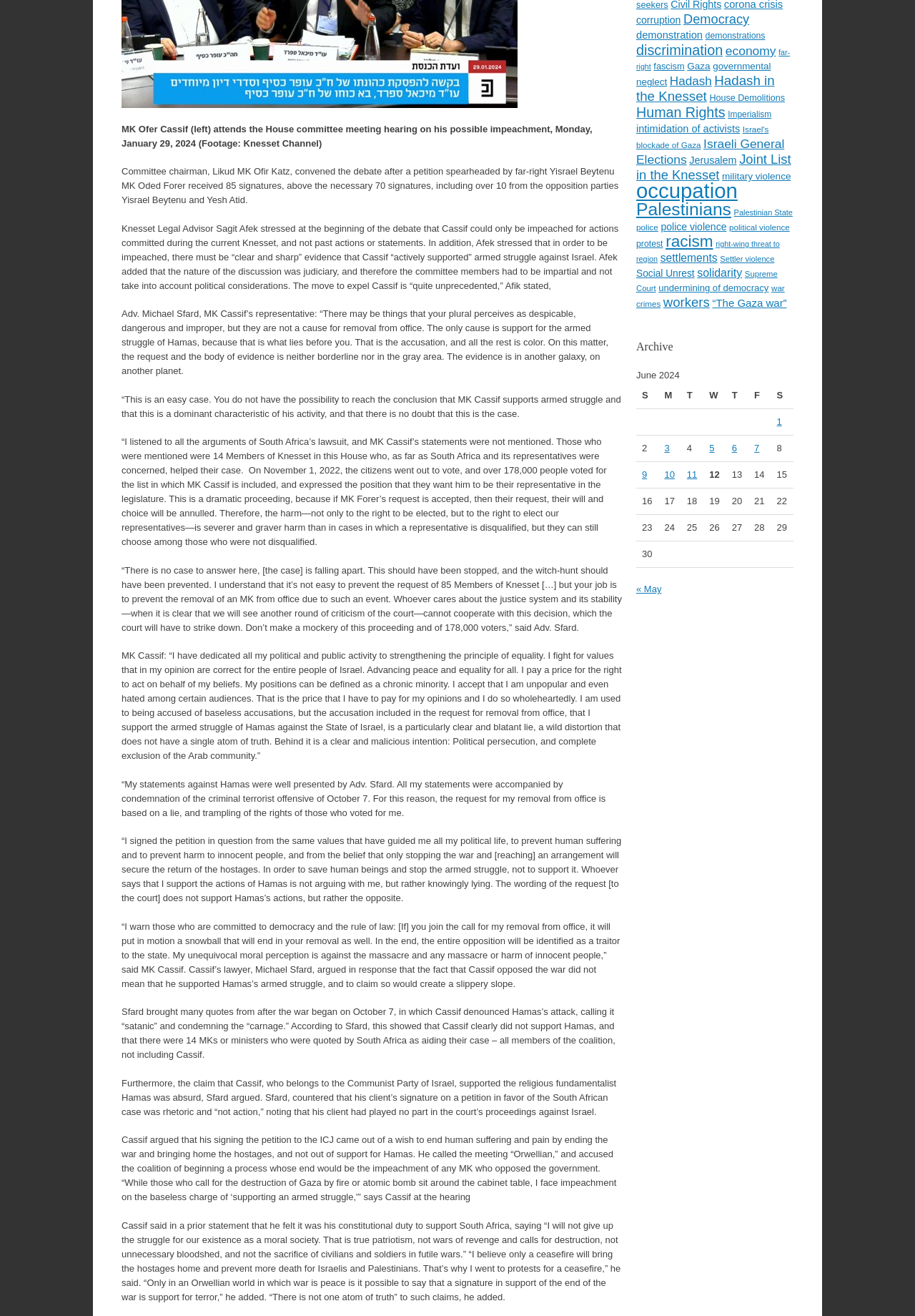Determine the bounding box for the UI element described here: "workers".

[0.725, 0.224, 0.776, 0.235]